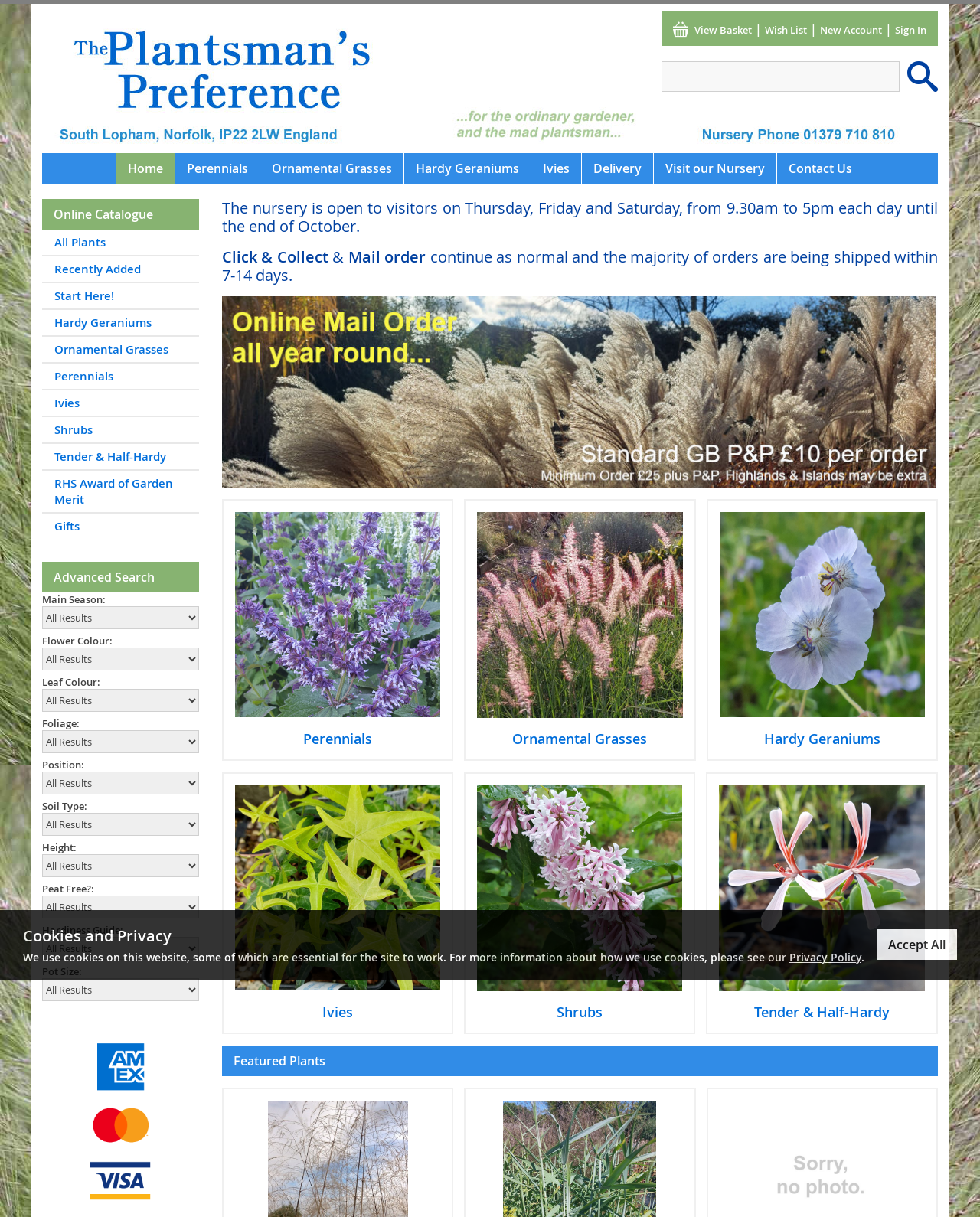Please find the bounding box for the UI component described as follows: "Sweta Jha".

None